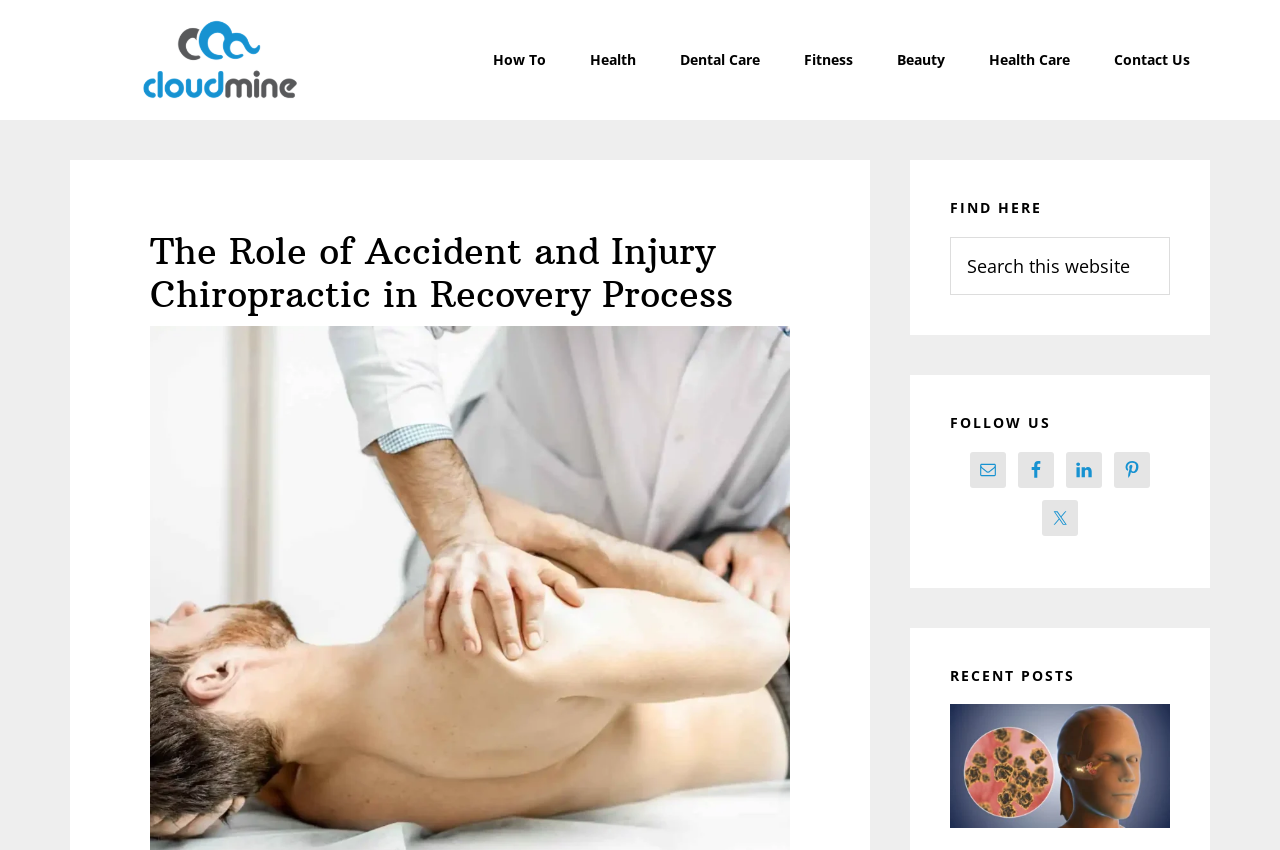Select the bounding box coordinates of the element I need to click to carry out the following instruction: "Search this website".

[0.742, 0.279, 0.914, 0.347]